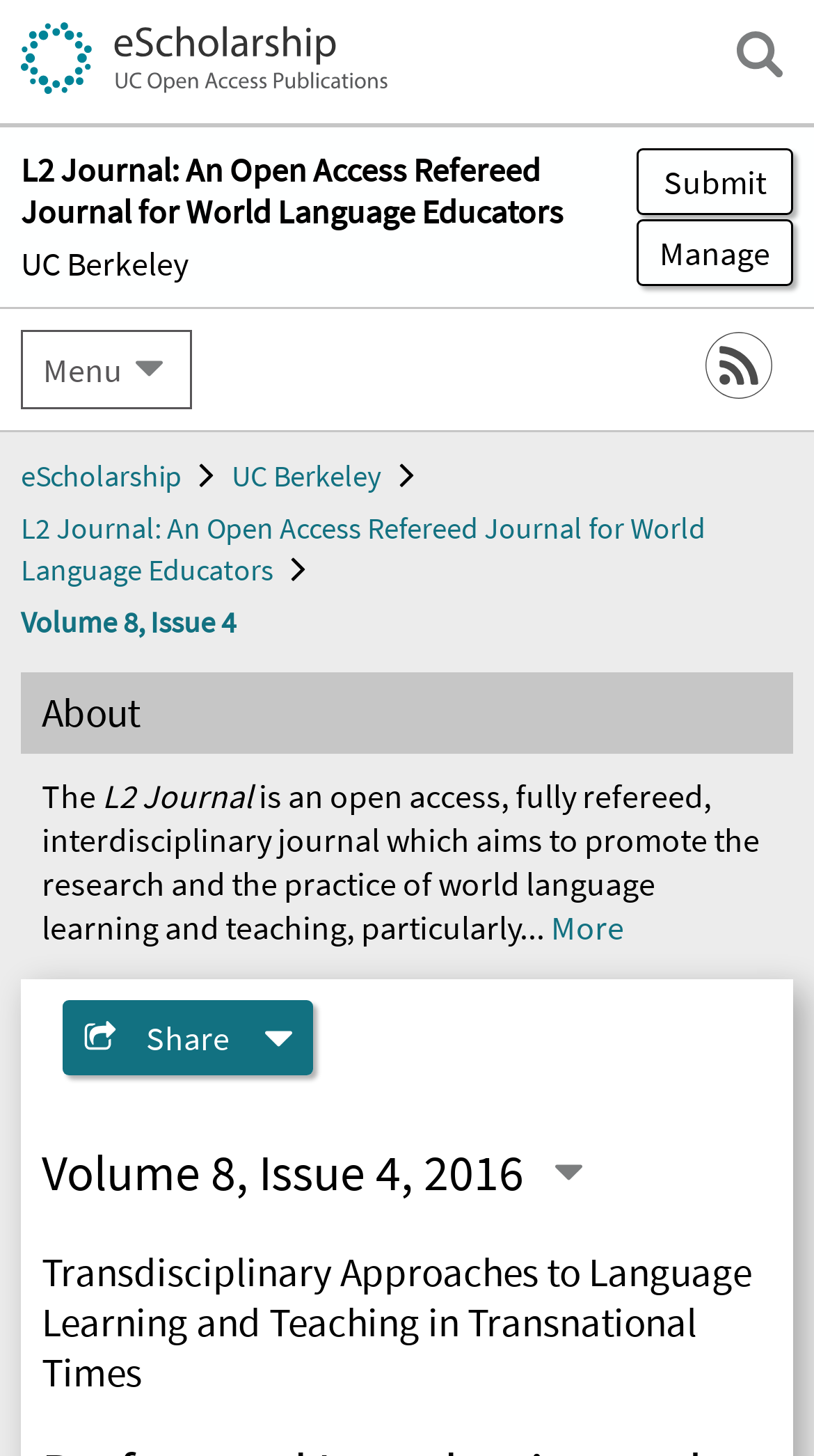Specify the bounding box coordinates for the region that must be clicked to perform the given instruction: "go to eScholarship".

[0.026, 0.014, 0.477, 0.07]